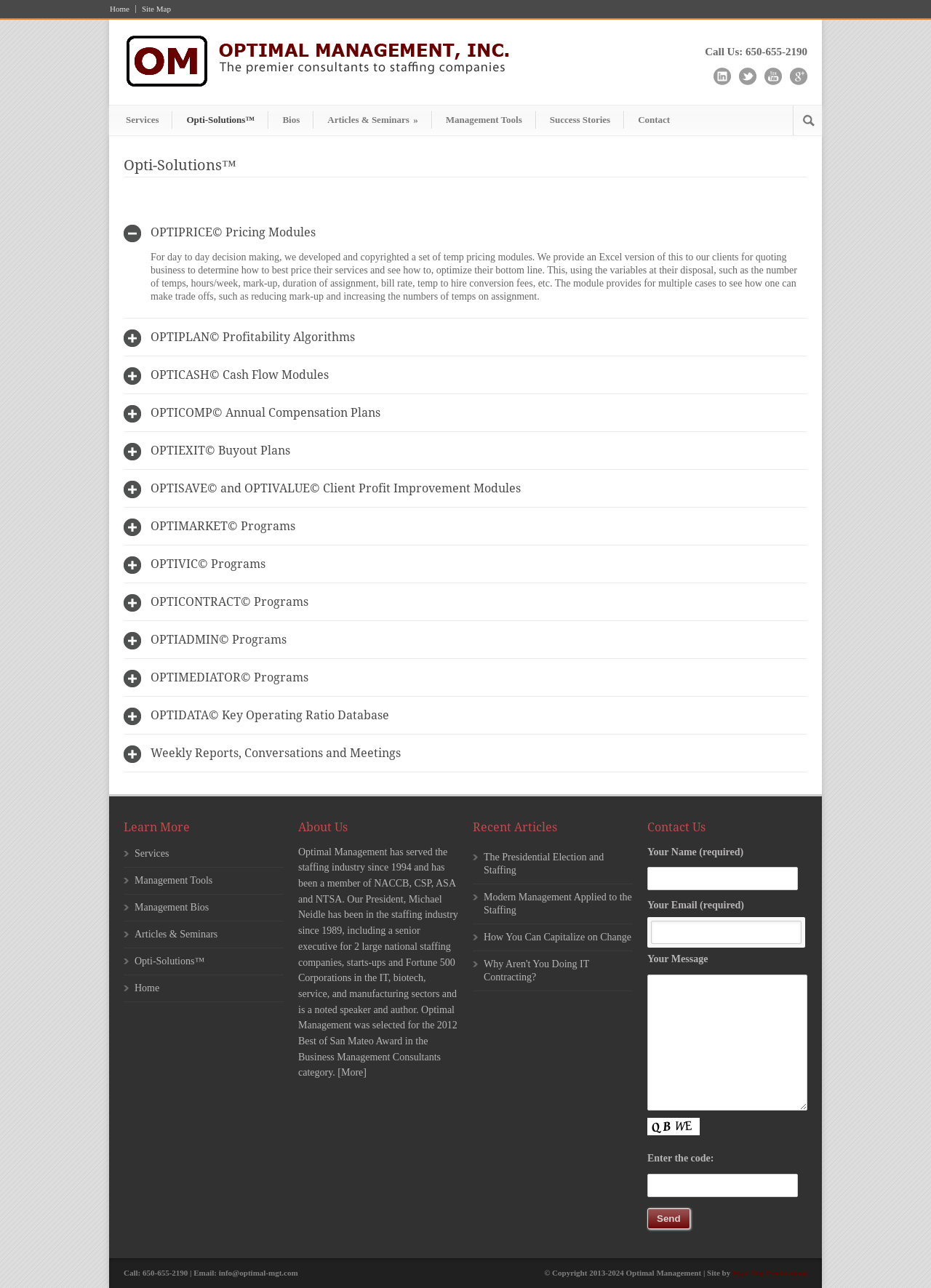Analyze the image and give a detailed response to the question:
What is the phone number to call for Optimal Management?

The phone number can be found at the top right corner of the webpage, next to the 'Call Us:' text, and also at the bottom of the webpage.